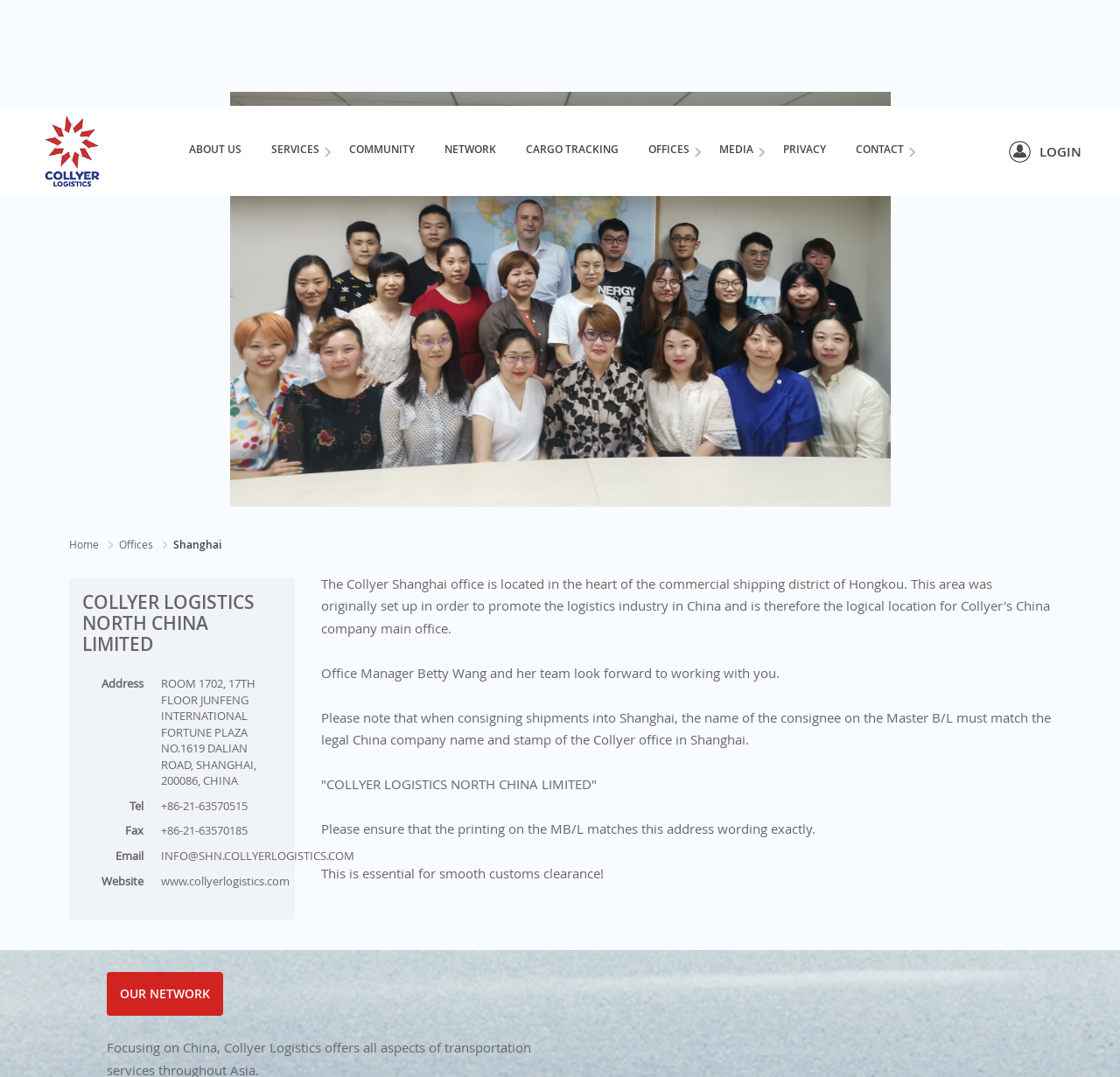Identify the bounding box coordinates for the element you need to click to achieve the following task: "Click on CONTACT". The coordinates must be four float values ranging from 0 to 1, formatted as [left, top, right, bottom].

[0.752, 0.0, 0.818, 0.082]